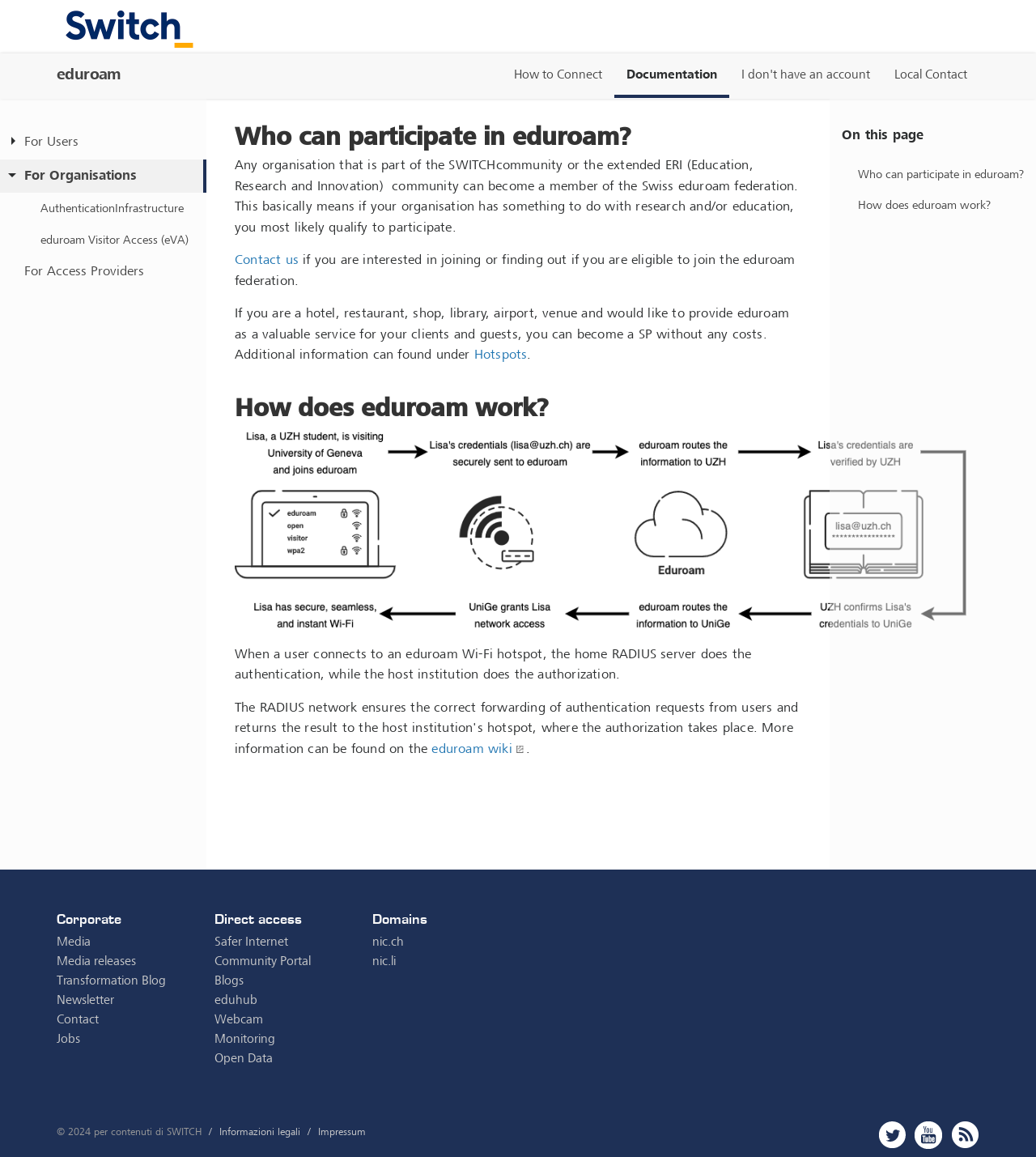Please identify the bounding box coordinates of the area that needs to be clicked to follow this instruction: "Visit the eduroam wiki".

[0.417, 0.639, 0.508, 0.654]